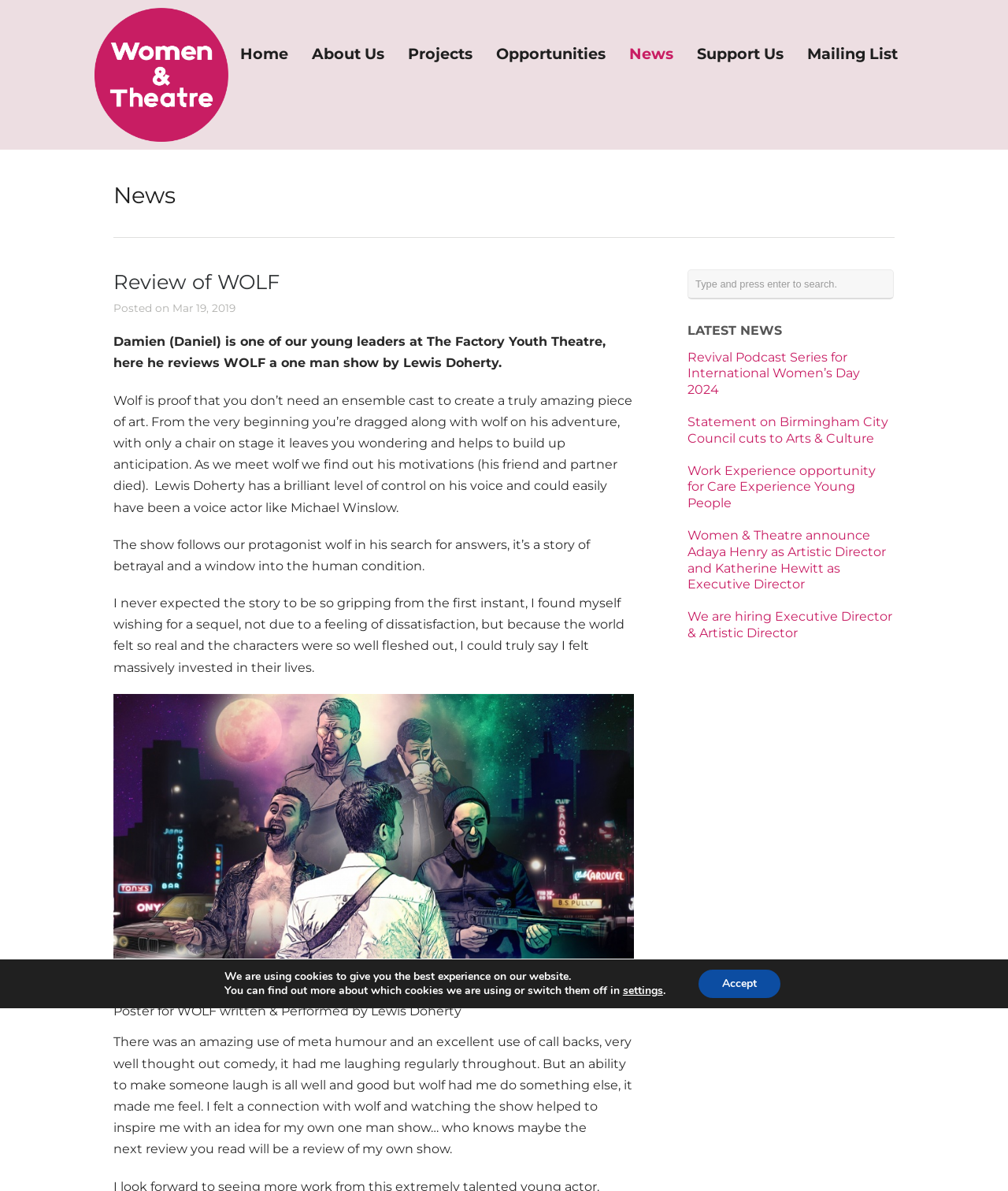What is the title of the reviewed show?
Based on the image, answer the question in a detailed manner.

The title of the reviewed show can be found in the heading 'Review of WOLF' and also in the link 'Review of WOLF' which is a part of the heading. Additionally, it is mentioned in the text 'Poster for WOLF written & Performed by Lewis Doherty'.